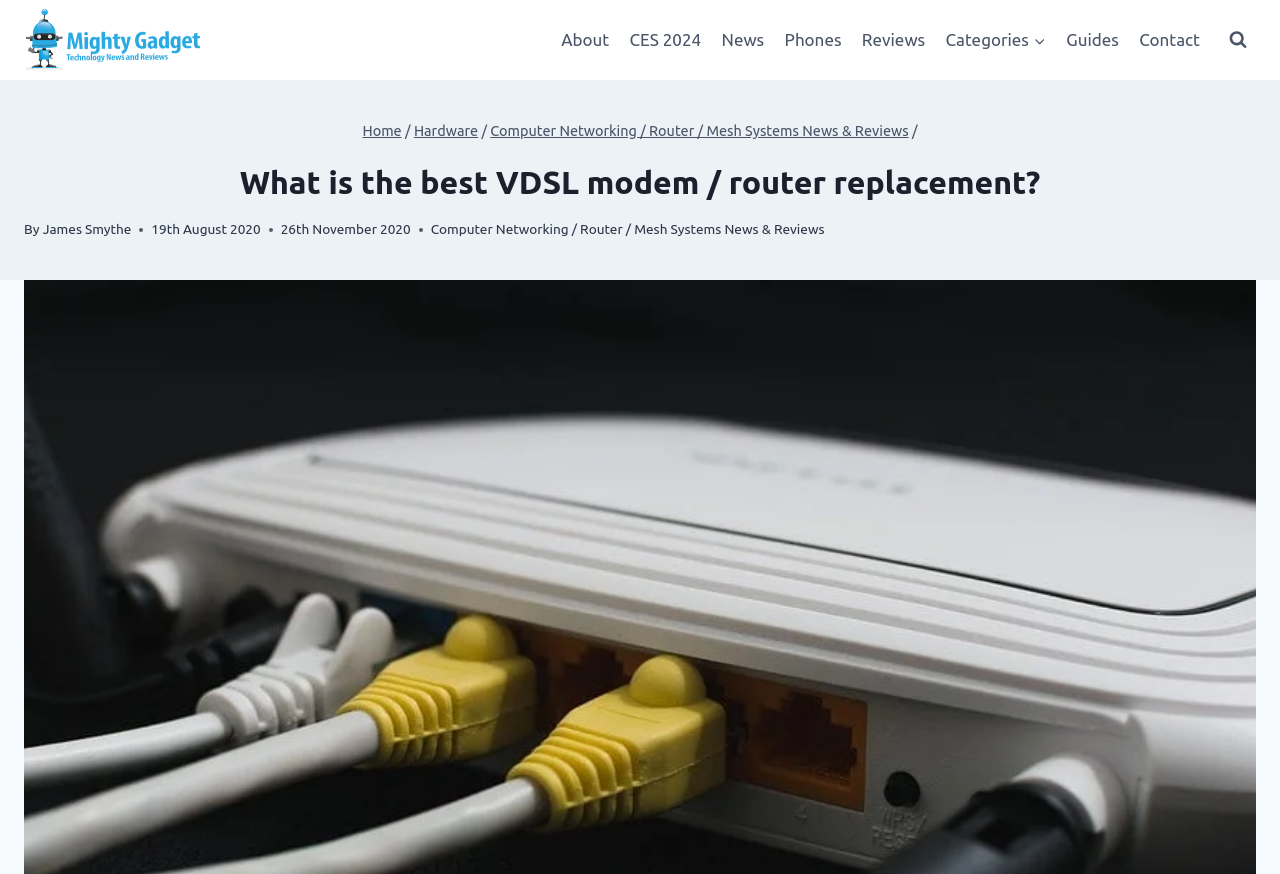Please look at the image and answer the question with a detailed explanation: Who is the author of the article?

The author of the article can be determined by looking at the text 'By James Smythe' located below the main heading.